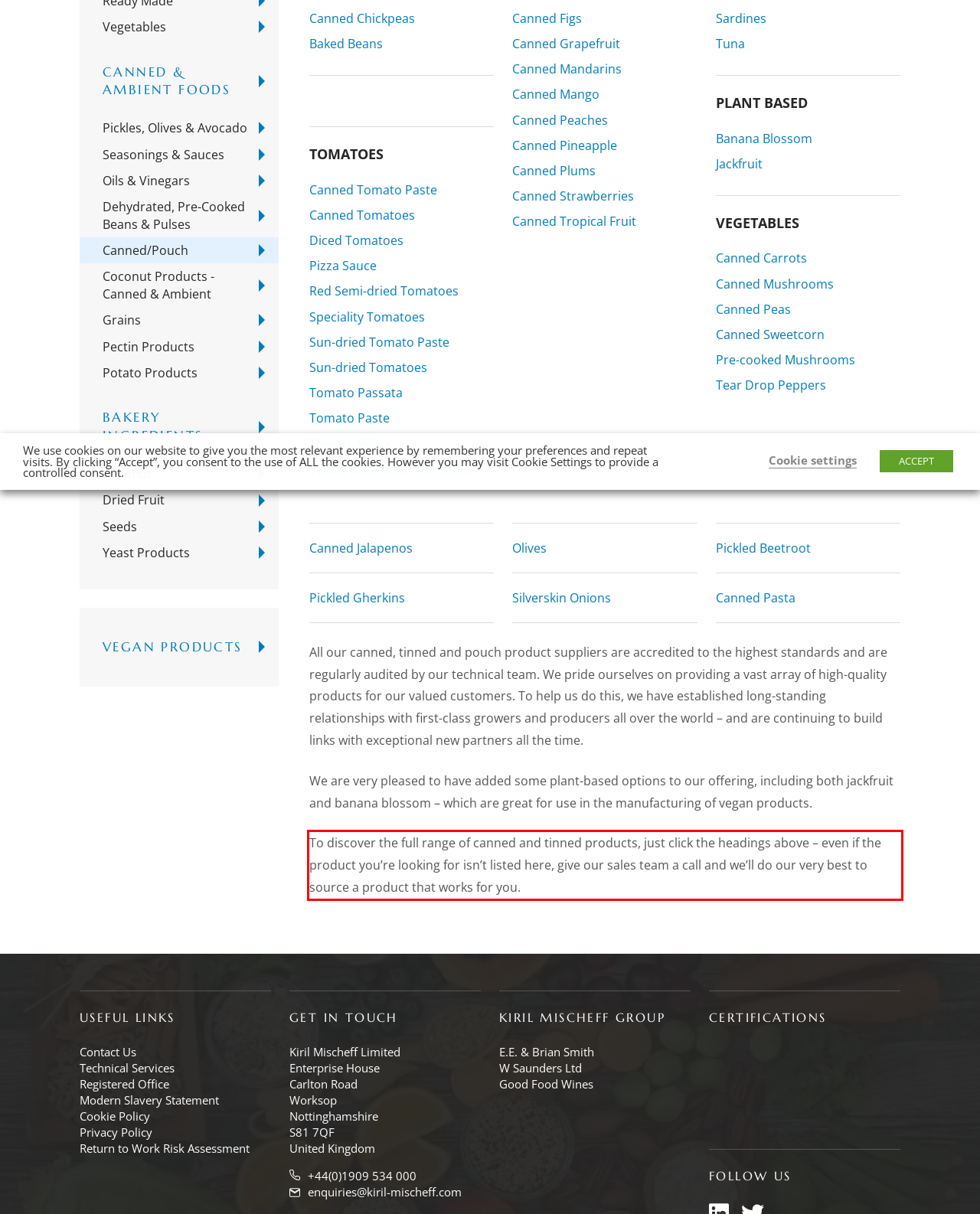You have a screenshot with a red rectangle around a UI element. Recognize and extract the text within this red bounding box using OCR.

To discover the full range of canned and tinned products, just click the headings above – even if the product you’re looking for isn’t listed here, give our sales team a call and we’ll do our very best to source a product that works for you.